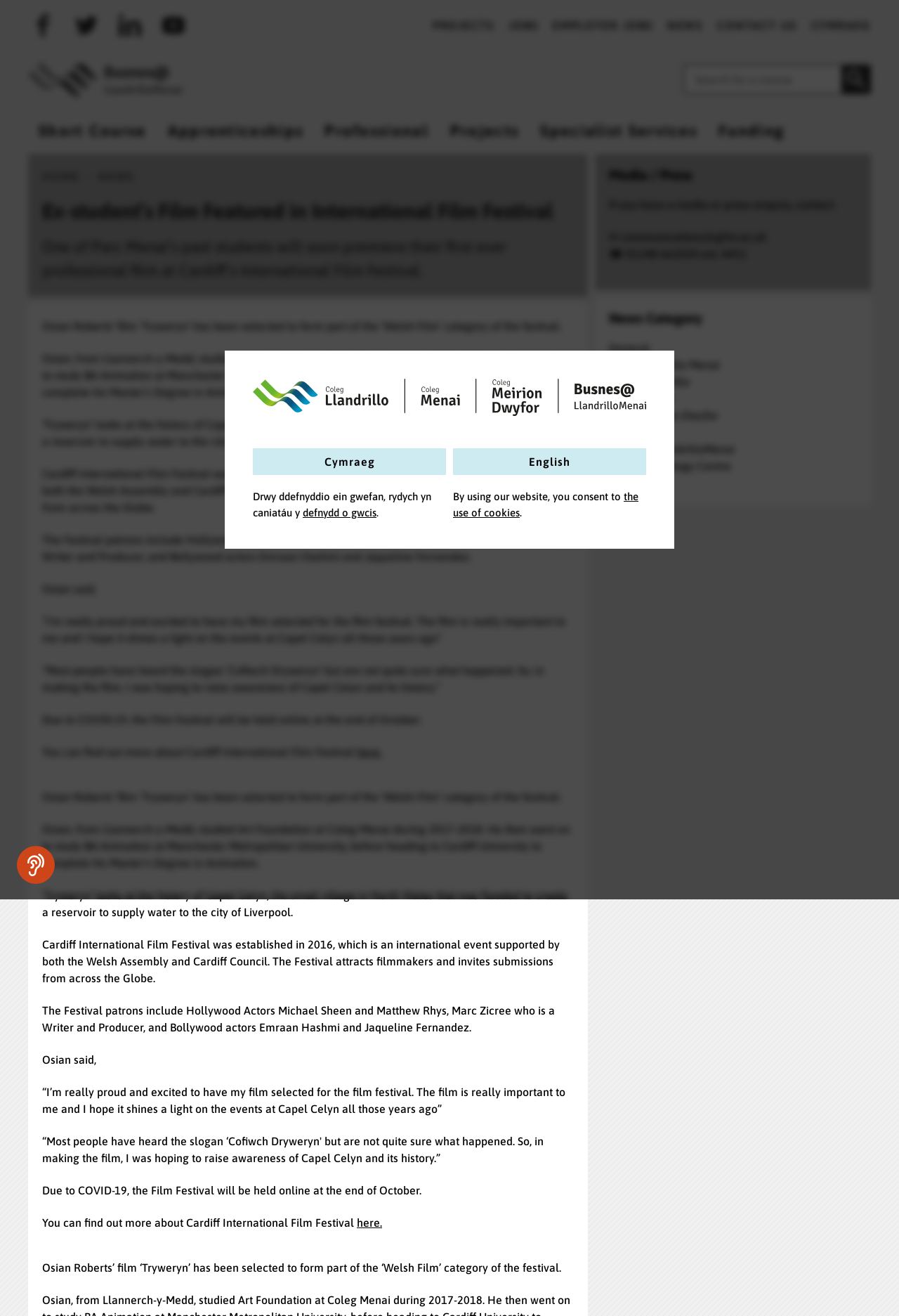Point out the bounding box coordinates of the section to click in order to follow this instruction: "Learn more about Green Digital Academy".

[0.047, 0.151, 0.25, 0.173]